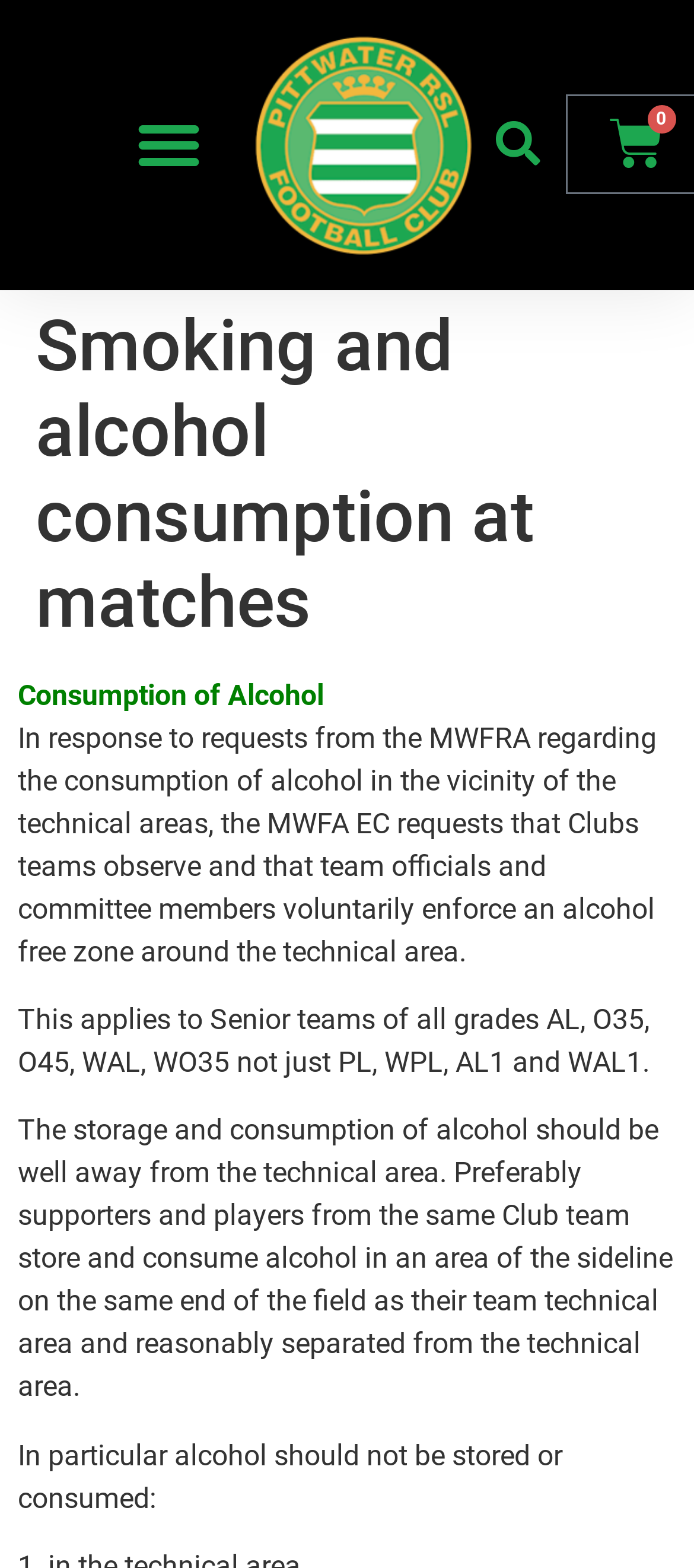Provide a thorough and detailed response to the question by examining the image: 
Which teams are affected by the alcohol-free zone rule?

The webpage states that the rule applies to Senior teams of all grades, including AL, O35, O45, WAL, and WO35, not just PL, WPL, AL1, and WAL1.